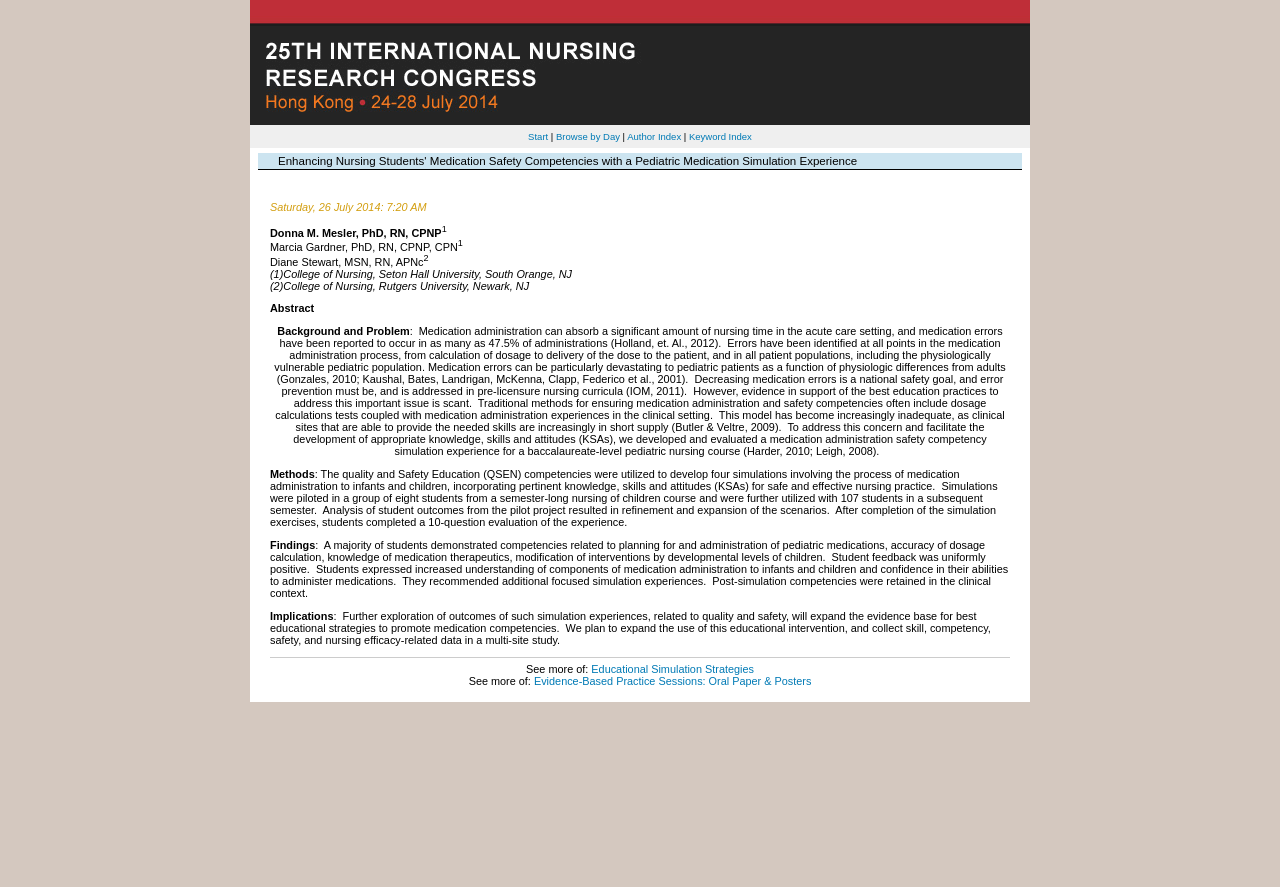Based on the element description, predict the bounding box coordinates (top-left x, top-left y, bottom-right x, bottom-right y) for the UI element in the screenshot: Browse by Day

[0.434, 0.148, 0.484, 0.16]